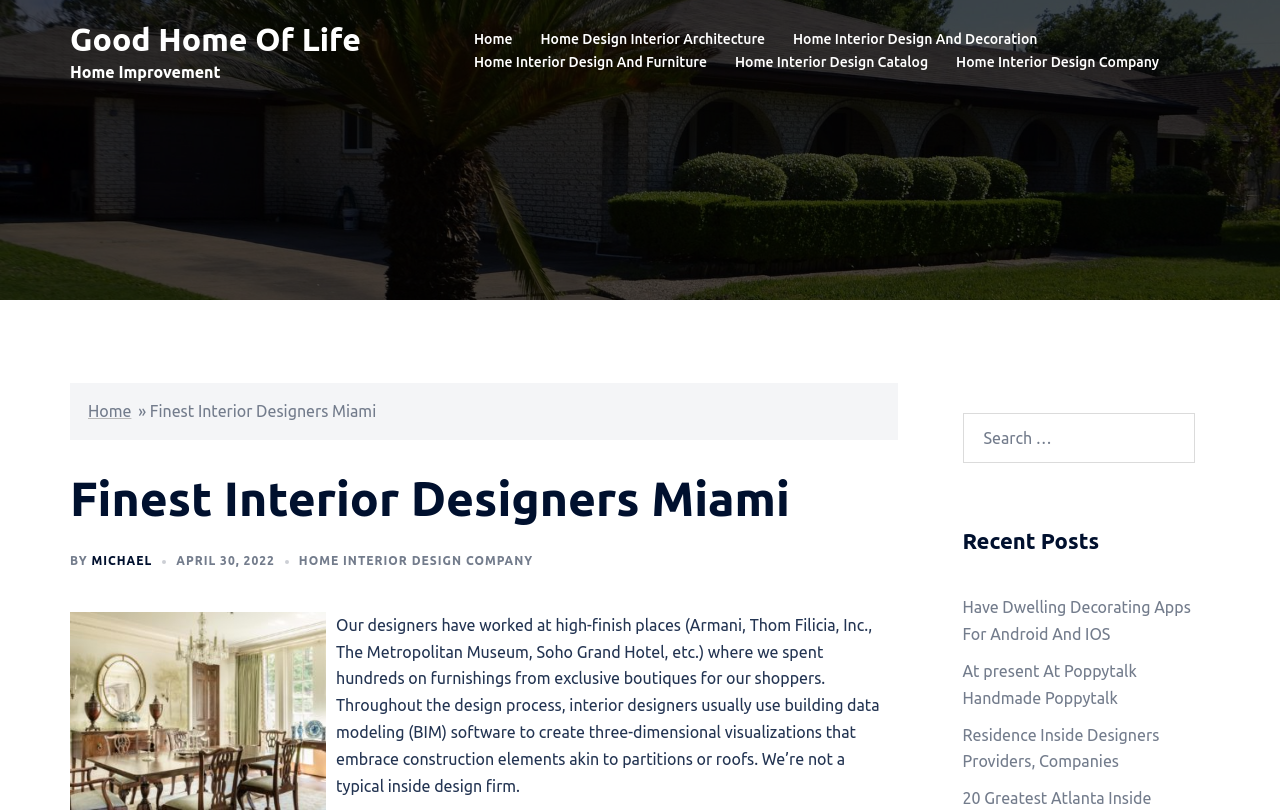Please find and give the text of the main heading on the webpage.

Good Home Of Life